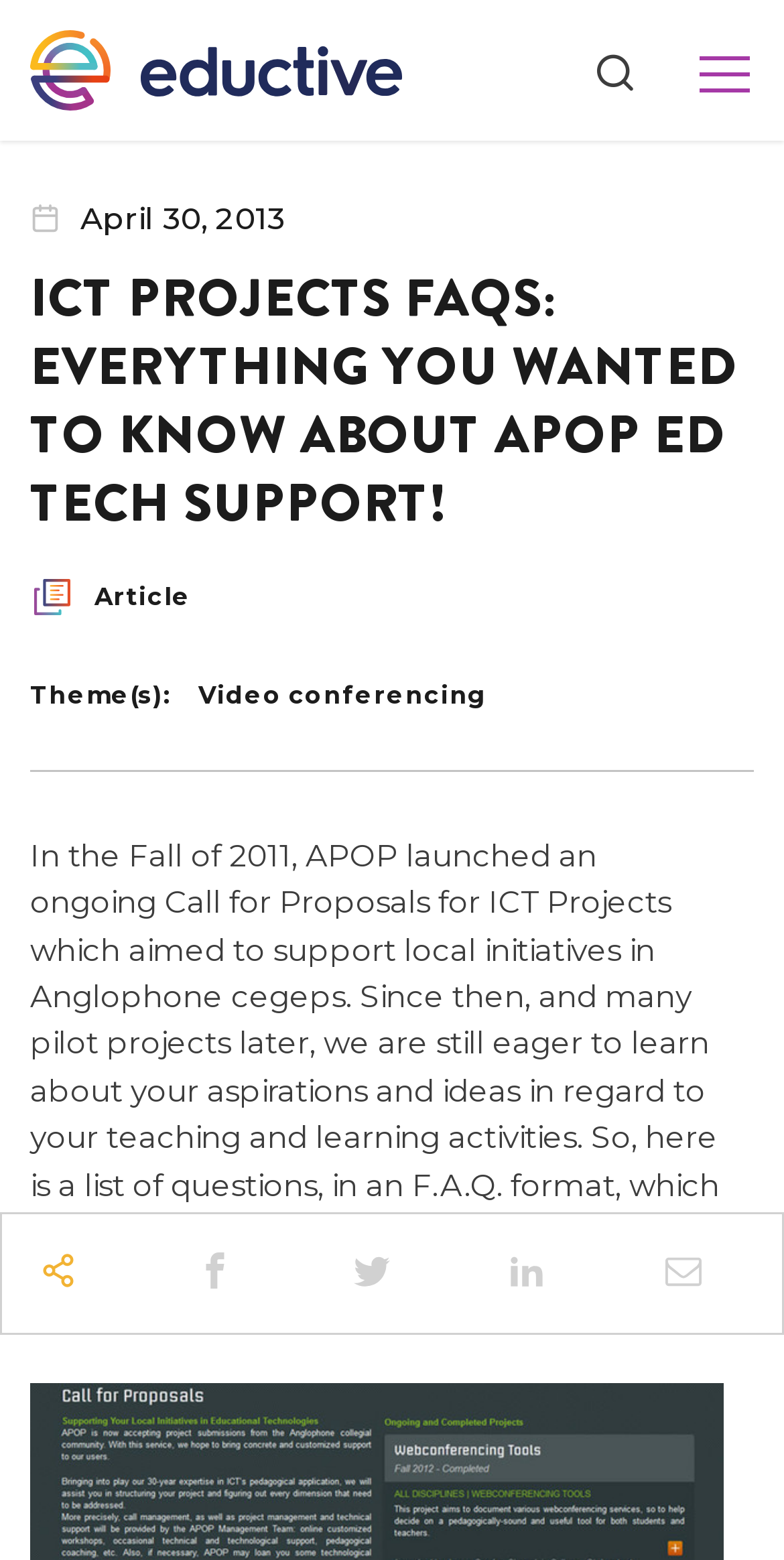Determine the bounding box coordinates of the UI element that matches the following description: "Oil and Gas". The coordinates should be four float numbers between 0 and 1 in the format [left, top, right, bottom].

None